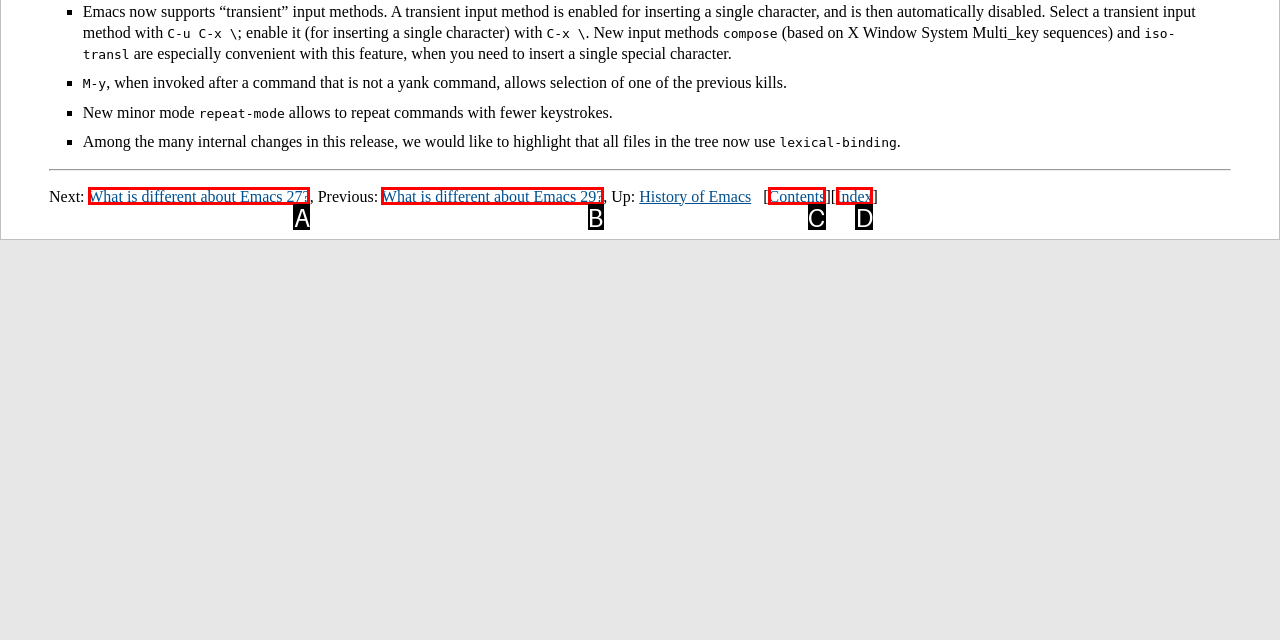Select the letter from the given choices that aligns best with the description: Index. Reply with the specific letter only.

D